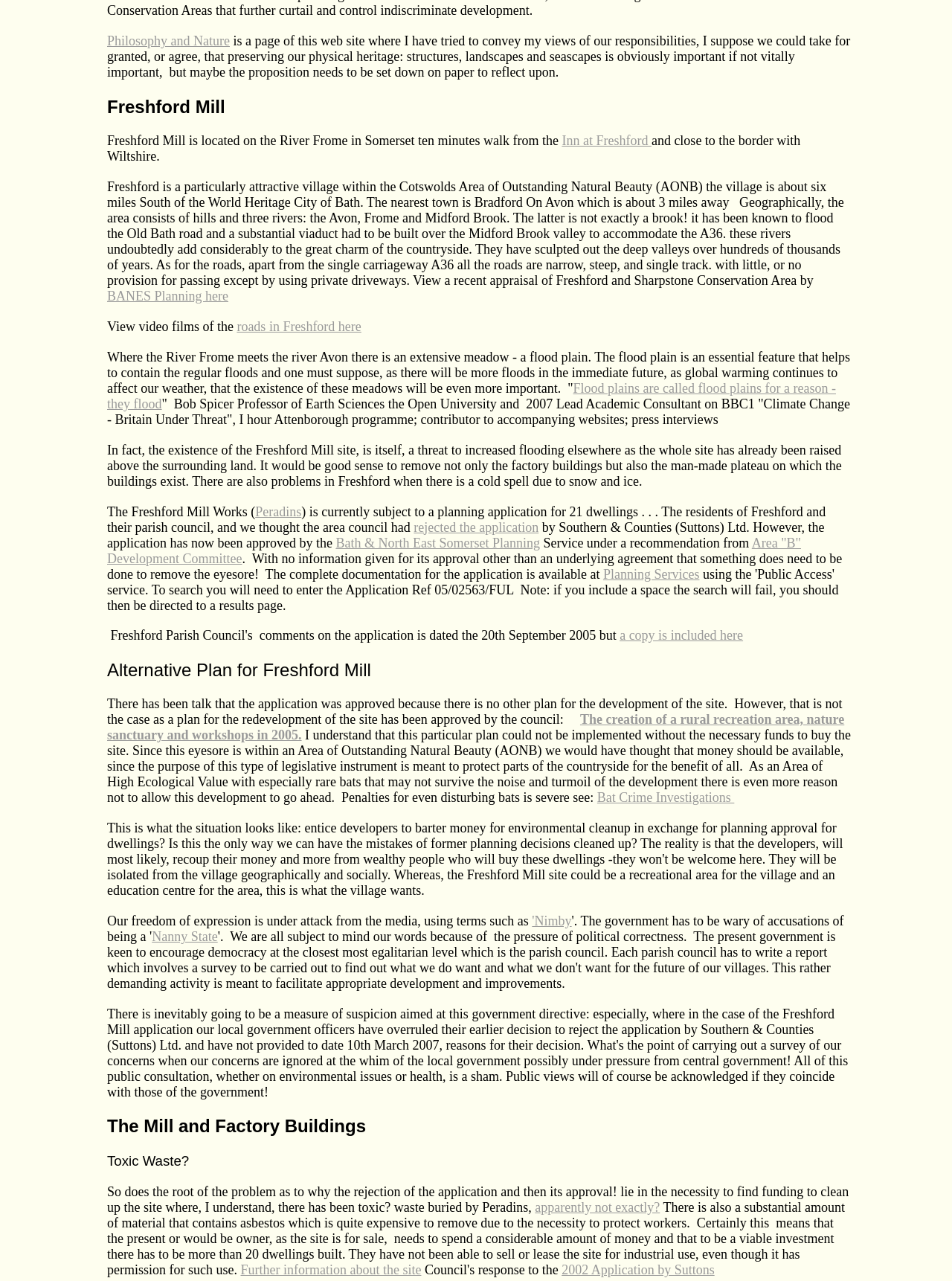Specify the bounding box coordinates of the area that needs to be clicked to achieve the following instruction: "Check out the link to Planning Services".

[0.634, 0.442, 0.735, 0.454]